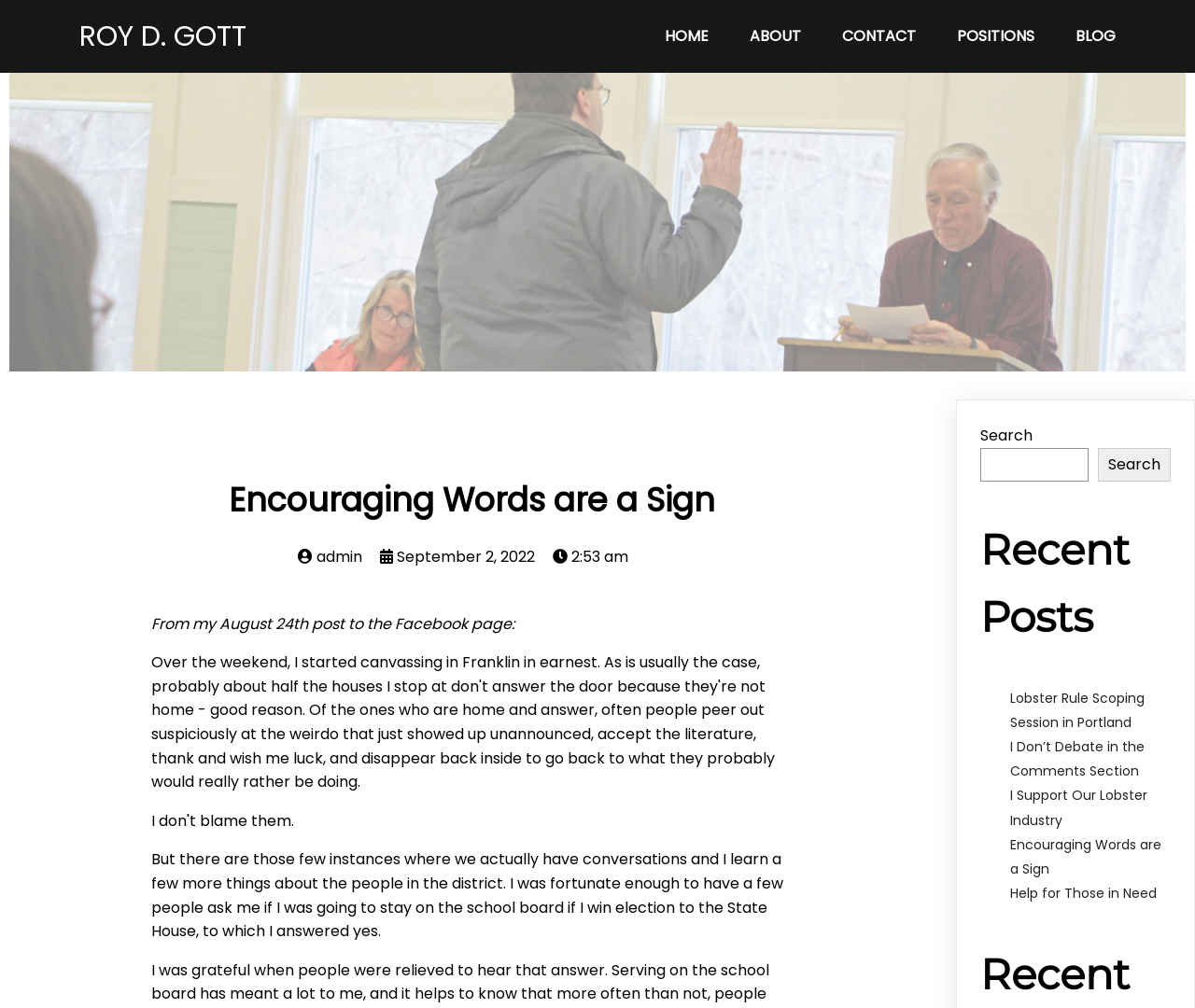Kindly determine the bounding box coordinates of the area that needs to be clicked to fulfill this instruction: "view recent posts".

[0.82, 0.512, 0.98, 0.646]